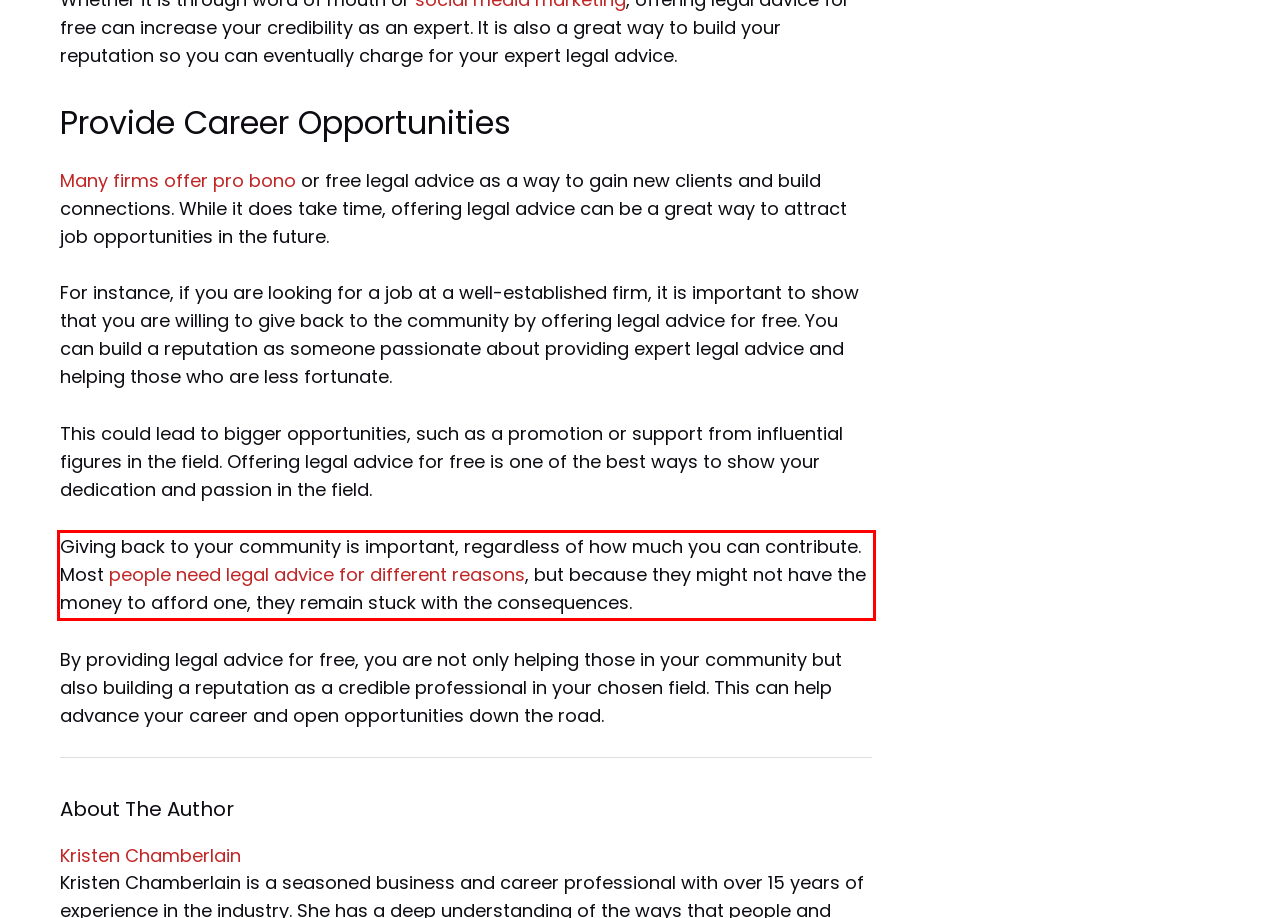Identify the red bounding box in the webpage screenshot and perform OCR to generate the text content enclosed.

Giving back to your community is important, regardless of how much you can contribute. Most people need legal advice for different reasons, but because they might not have the money to afford one, they remain stuck with the consequences.